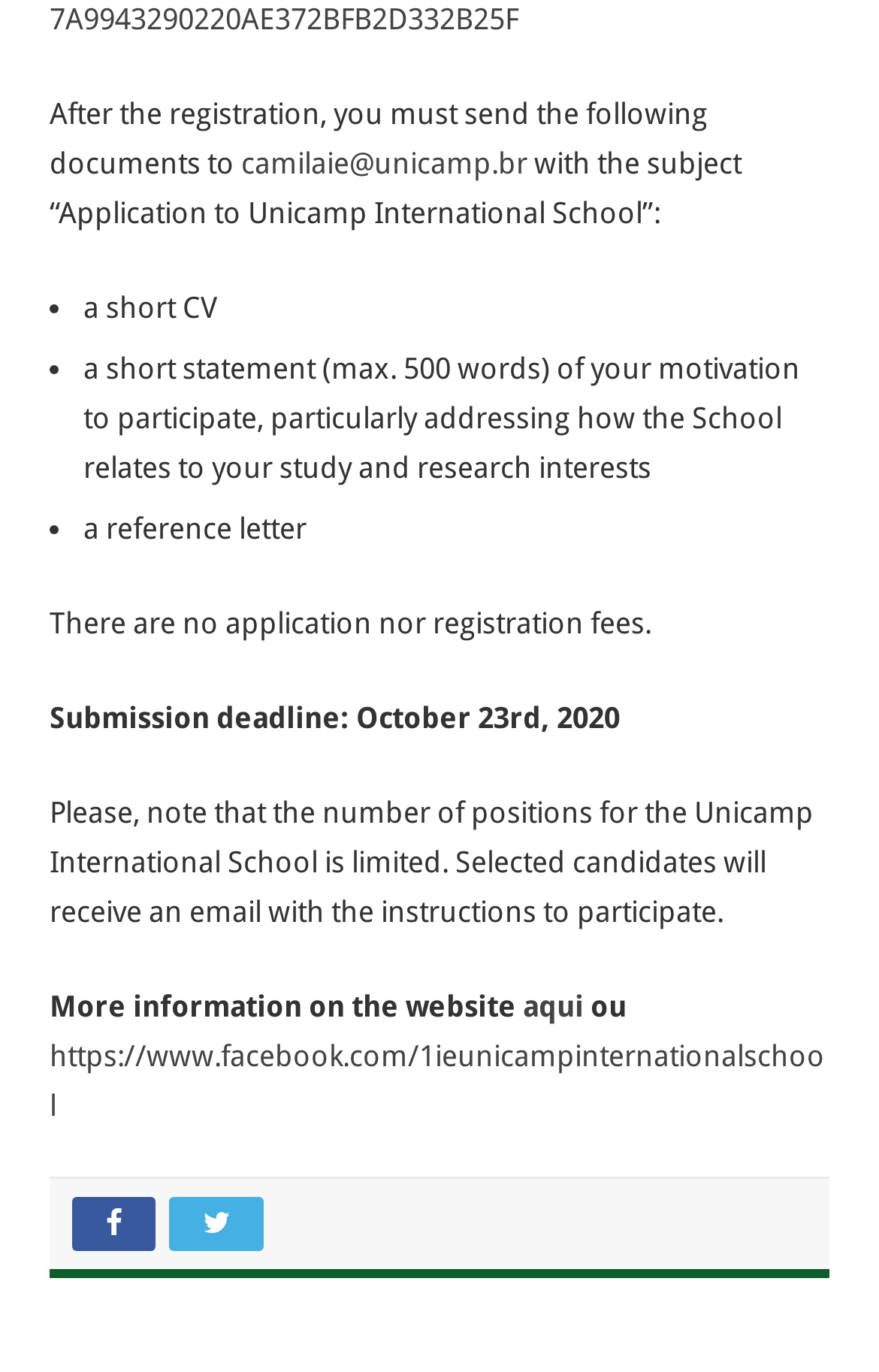Review the image closely and give a comprehensive answer to the question: How can applicants get more information about the Unicamp International School?

I read the sentence 'More information on the website...' and saw the link to the Facebook page, which suggests that applicants can get more information about the Unicamp International School on the website or Facebook page.